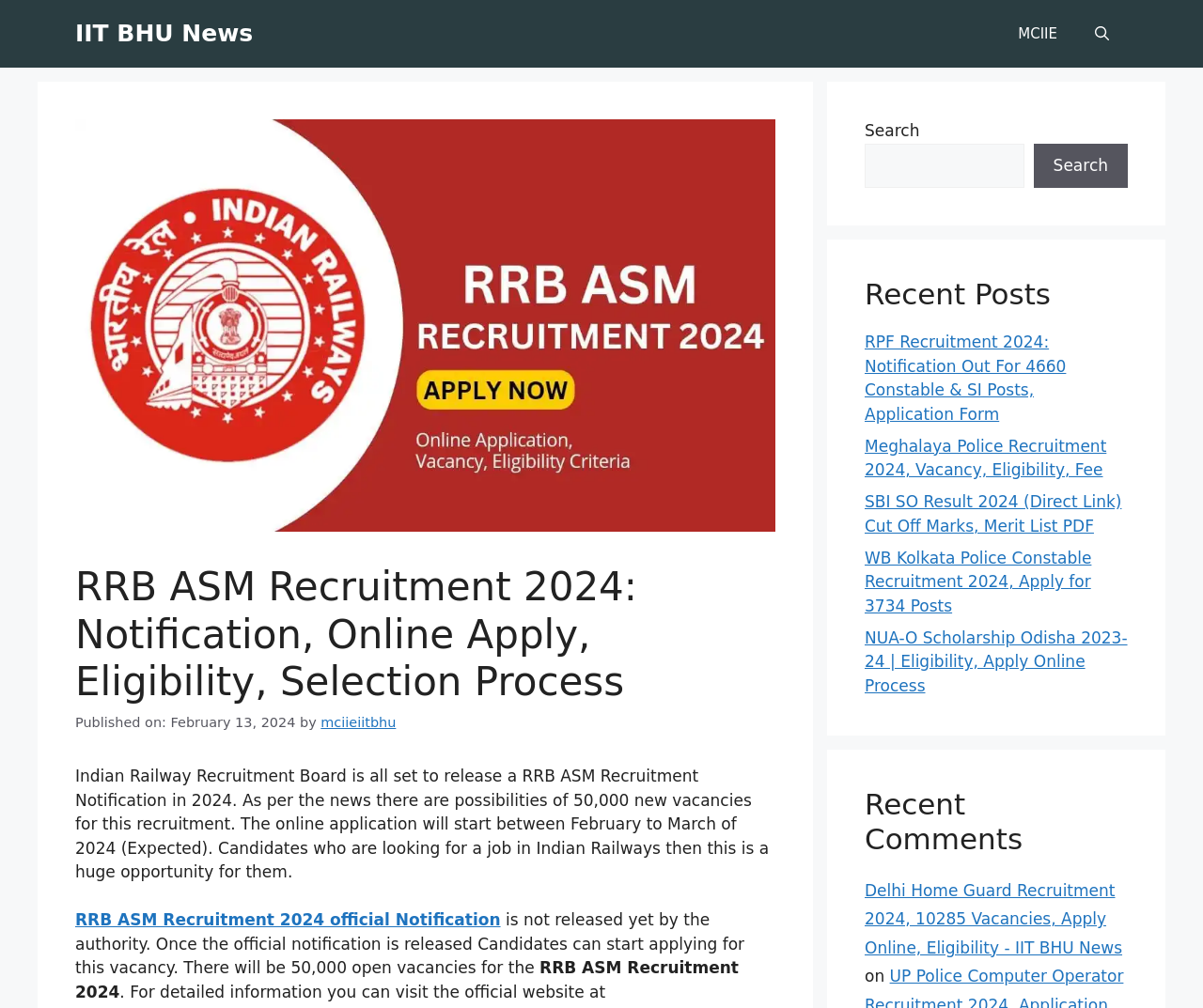Write an extensive caption that covers every aspect of the webpage.

The webpage is about RRB ASM Recruitment 2024, with a focus on the notification, online application, eligibility, and selection process. At the top, there is a banner with a link to "IIT BHU News" and a navigation menu with links to "MCIIE" and a search button. Below the banner, there is a large image related to RRB ASM Recruitment 2024.

The main content area has a heading that matches the title of the webpage, followed by a publication date and author information. The main article text discusses the upcoming recruitment notification, expected to be released in 2024, with 50,000 new vacancies. It also mentions the online application process, which is expected to start between February and March 2024.

There are two links in the main content area: one to the official notification (not yet released) and another to a related article. Below the main content, there is a section with a search bar and a button. On the right side of the page, there are two complementary sections. The top section has a heading "Recent Posts" and lists five links to other recruitment-related articles. The bottom section has a heading "Recent Comments" with a link to another article and a date.

Overall, the webpage provides information and resources related to RRB ASM Recruitment 2024, with a focus on the notification, application process, and eligibility criteria.